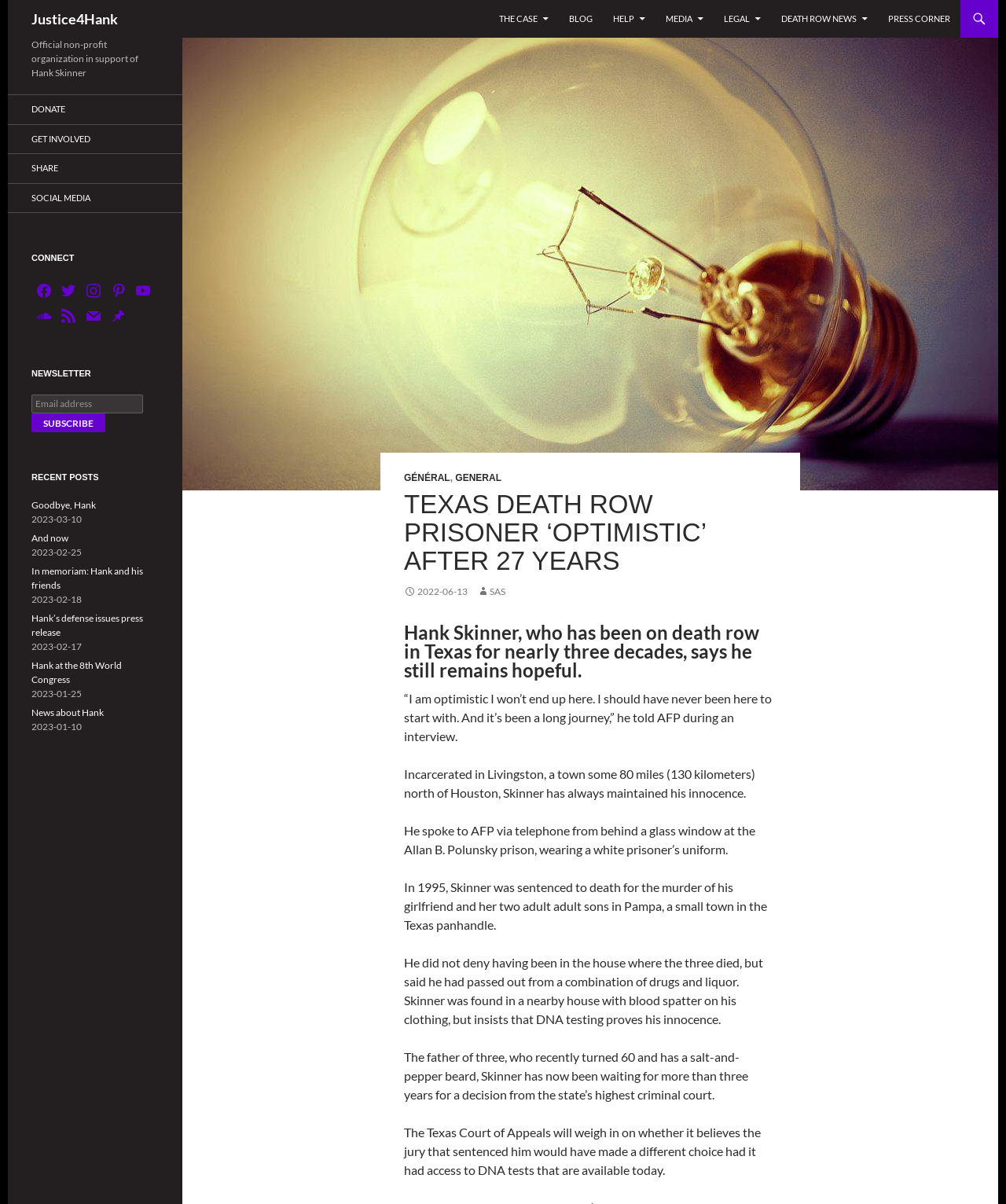Answer the question in one word or a short phrase:
What is the name of the prisoner on death row?

Hank Skinner